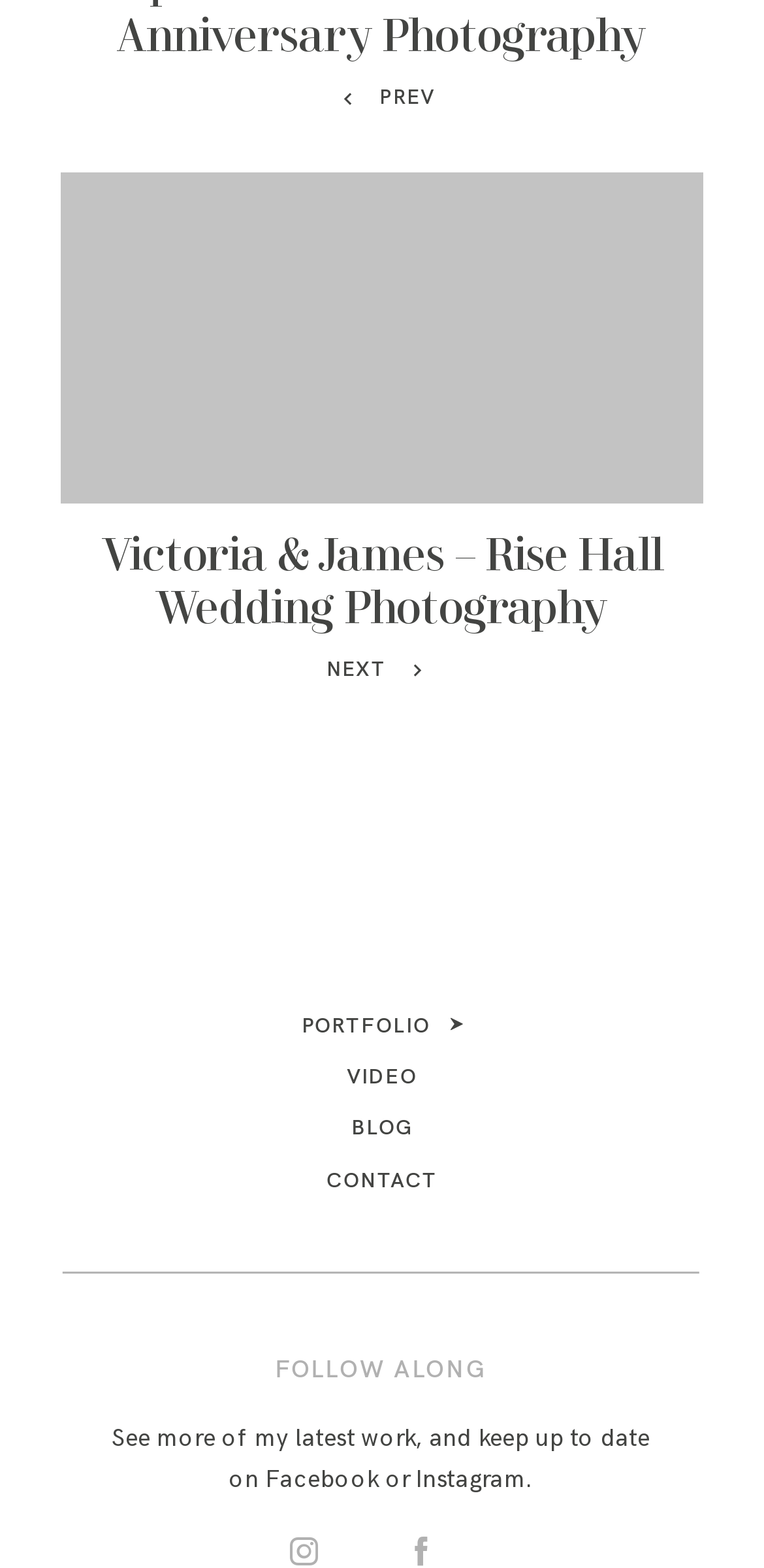What is the name of the wedding couple?
Please provide a single word or phrase based on the screenshot.

Victoria & James